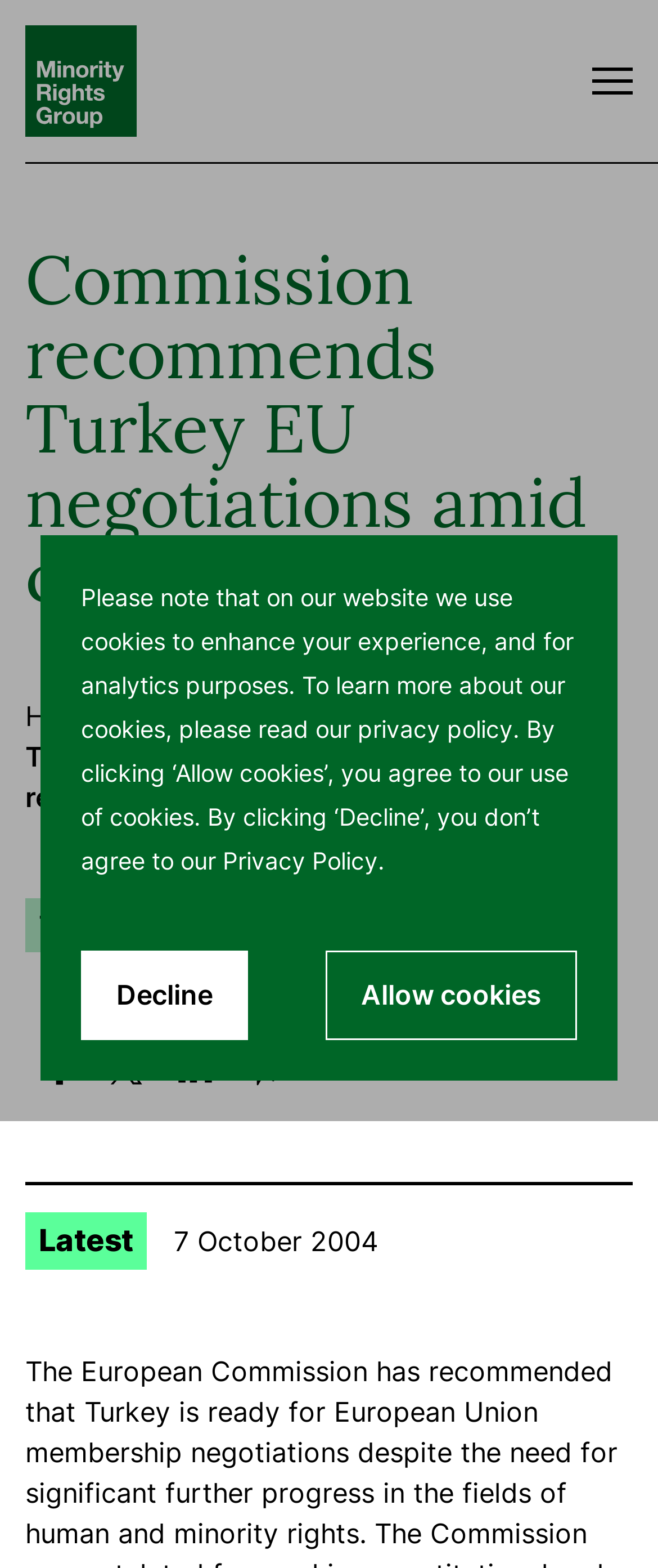What is the topic of the article?
Based on the image, please offer an in-depth response to the question.

I found the answer by reading the heading of the article, which is 'Commission recommends Turkey EU negotiations amid continuing reform'. This suggests that the topic of the article is about Turkey's negotiations with the European Union.